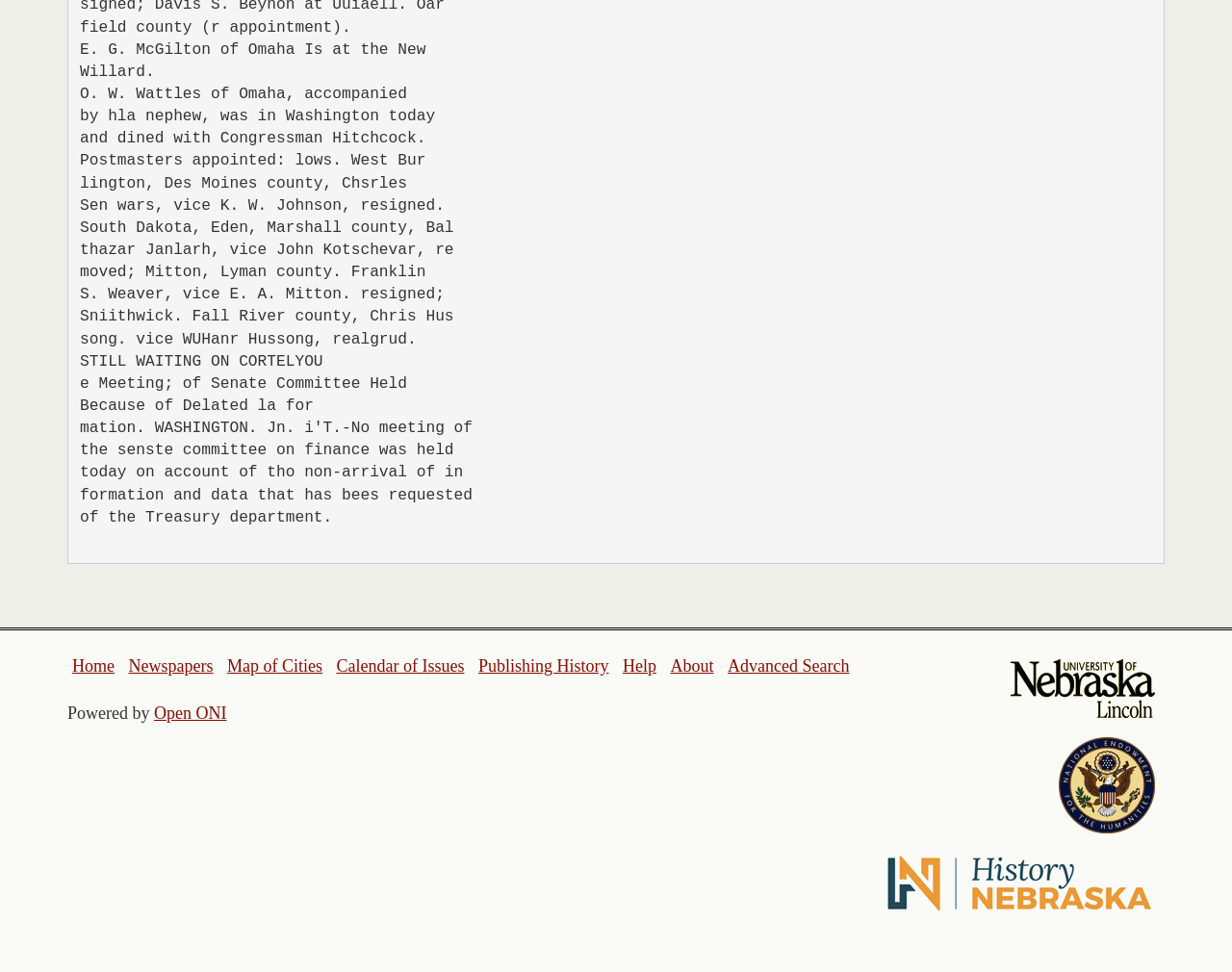Predict the bounding box coordinates of the area that should be clicked to accomplish the following instruction: "open Open ONI". The bounding box coordinates should consist of four float numbers between 0 and 1, i.e., [left, top, right, bottom].

[0.125, 0.724, 0.184, 0.744]